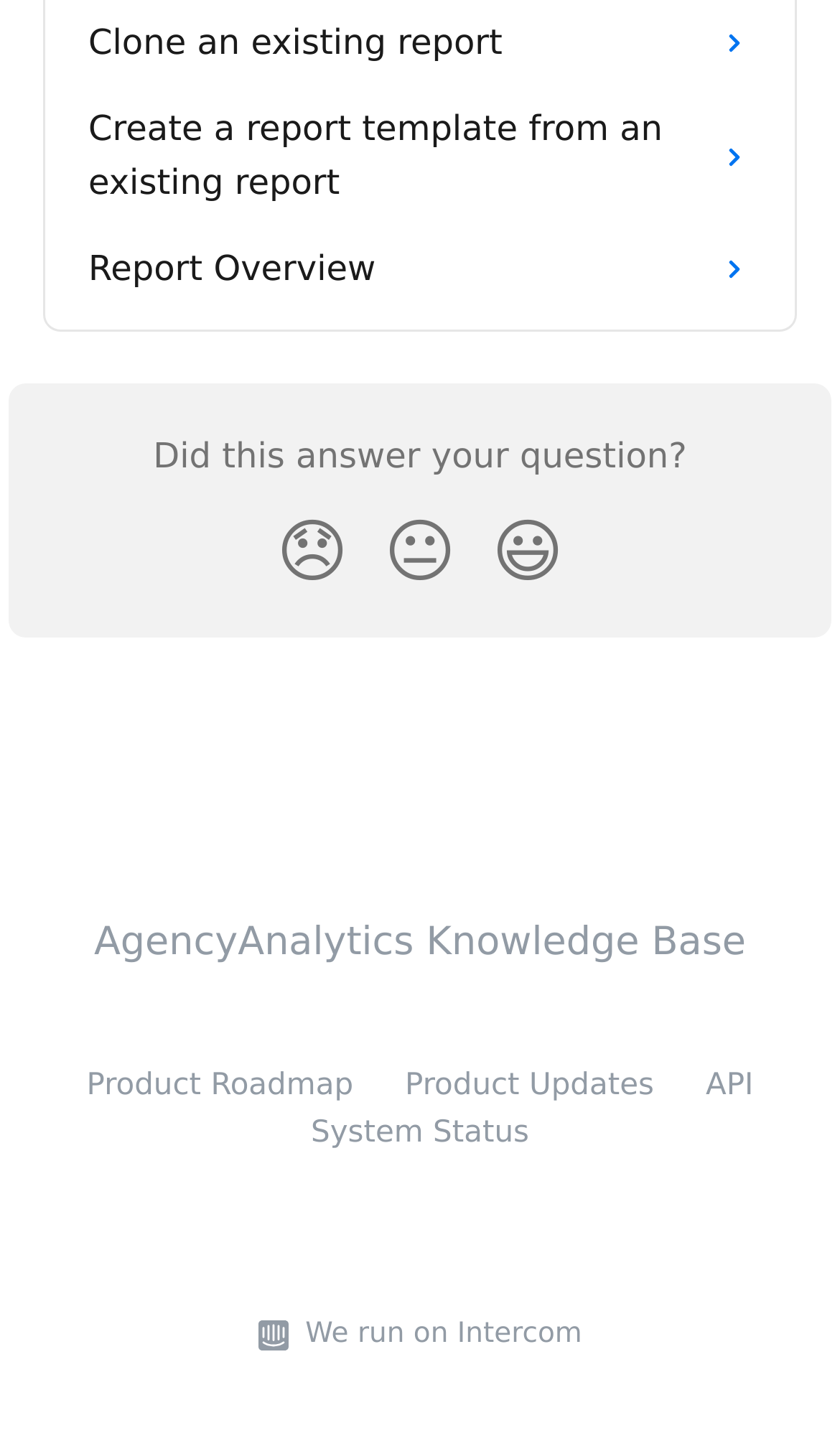Give a short answer using one word or phrase for the question:
What is the purpose of the image with the Intercom logo?

To indicate a partnership